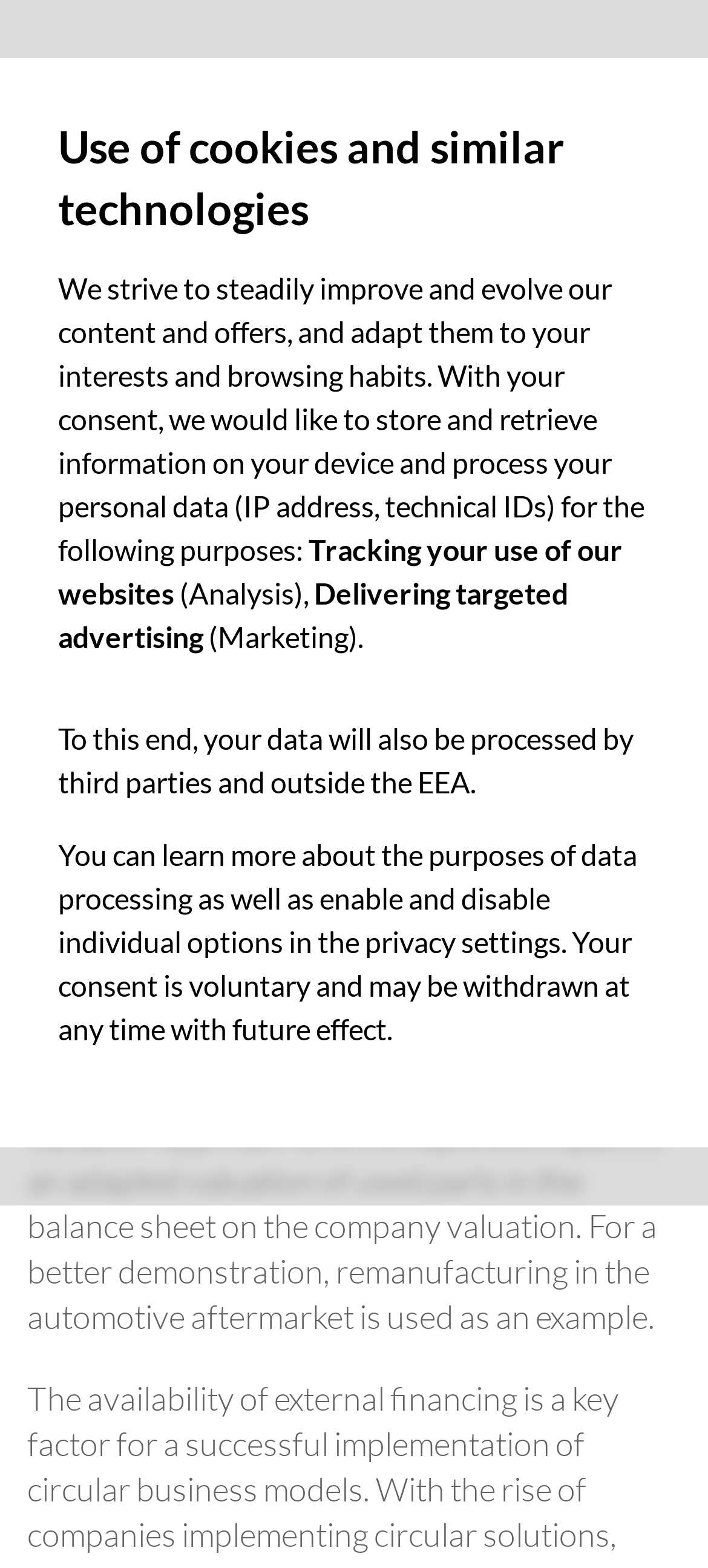From the image, can you give a detailed response to the question below:
How many buttons are there in the privacy settings section?

There are three buttons in the privacy settings section, which are 'Settings', 'Decline all', and 'Accept all', as indicated by the button elements with the text 'Settings', 'Decline all', and 'Accept all' respectively.